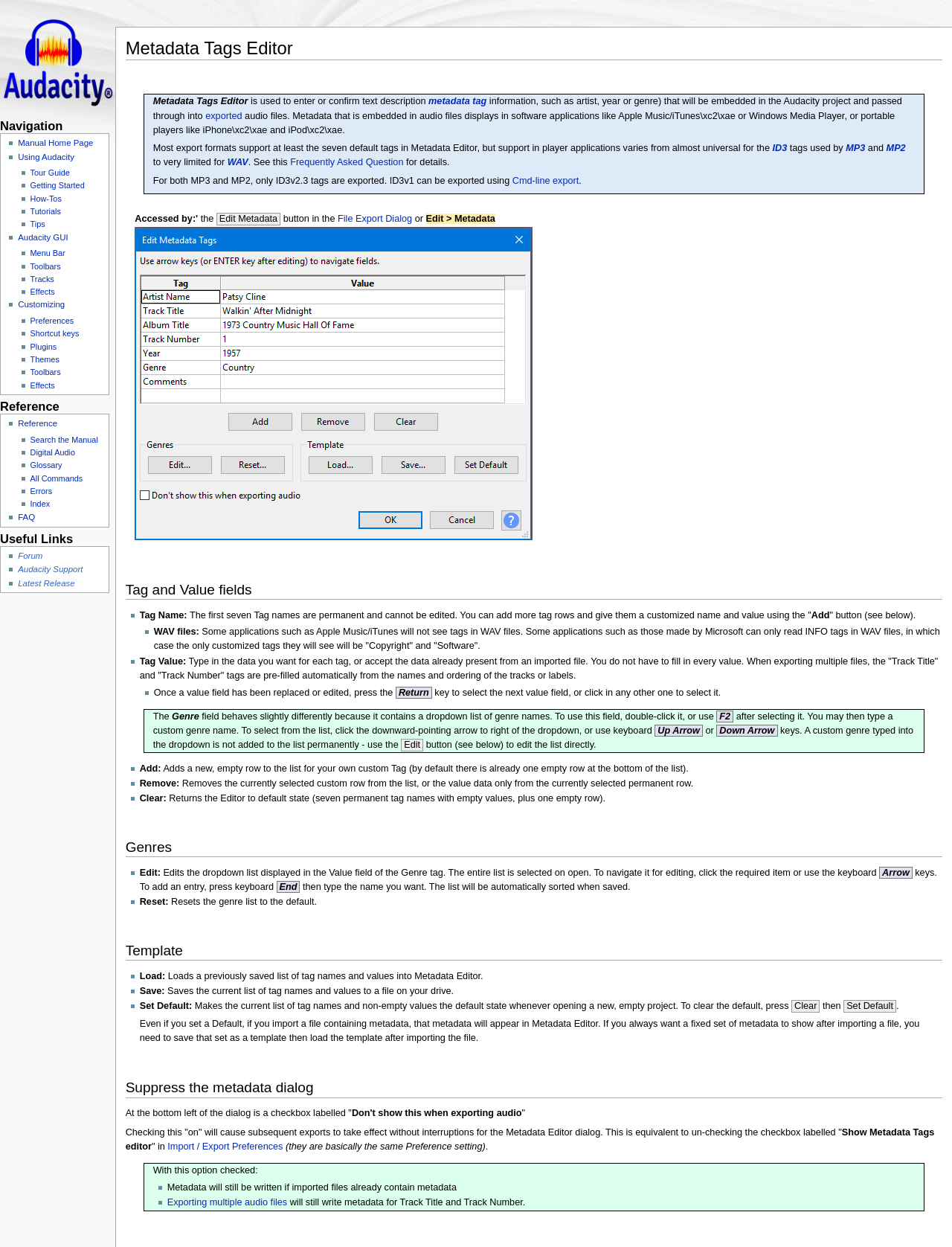Please specify the bounding box coordinates of the clickable section necessary to execute the following command: "Click the 'Edit Metadata' button".

[0.23, 0.171, 0.292, 0.179]